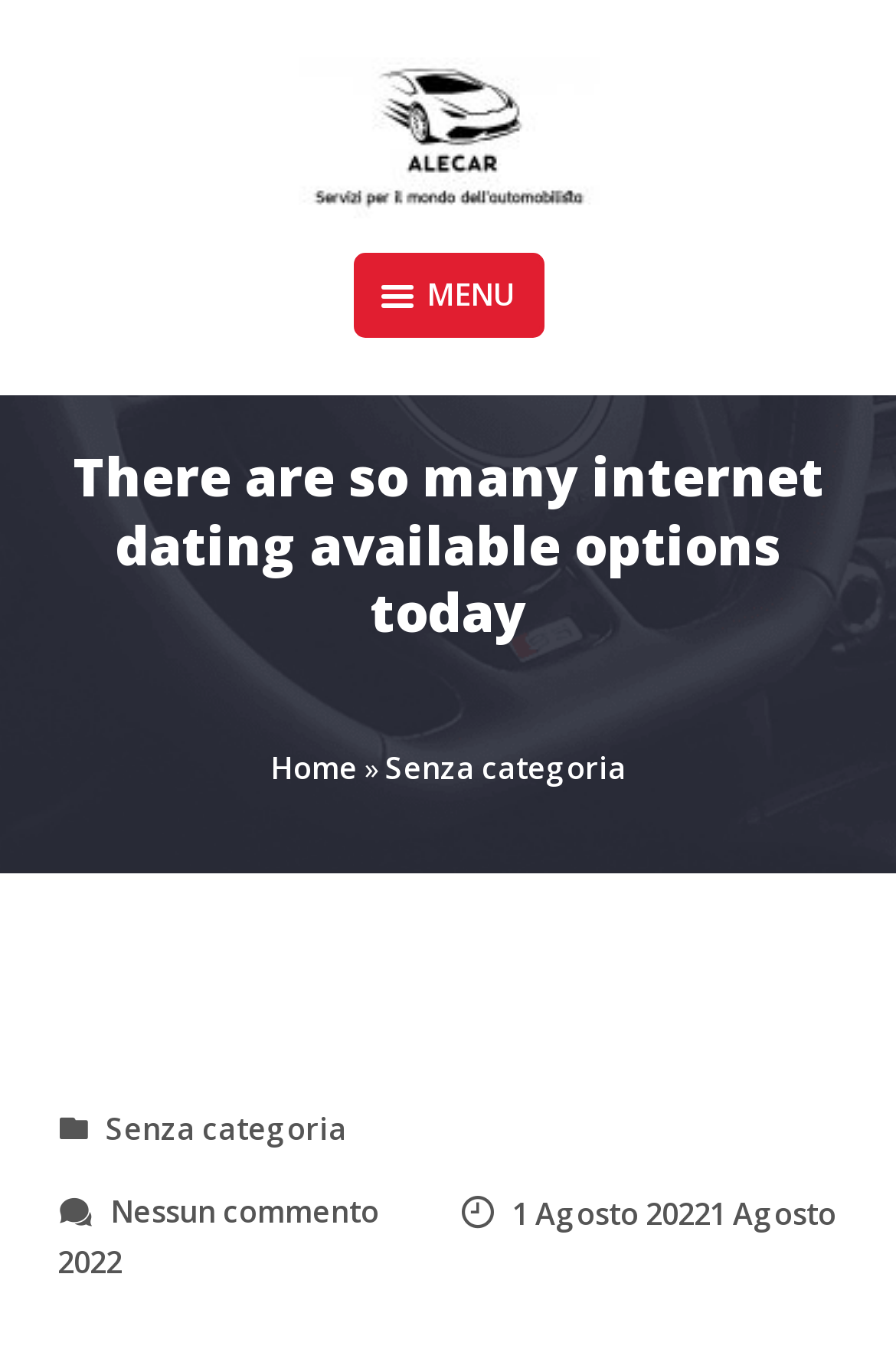How many links are there in the breadcrumbs navigation?
Based on the image, answer the question with a single word or brief phrase.

2